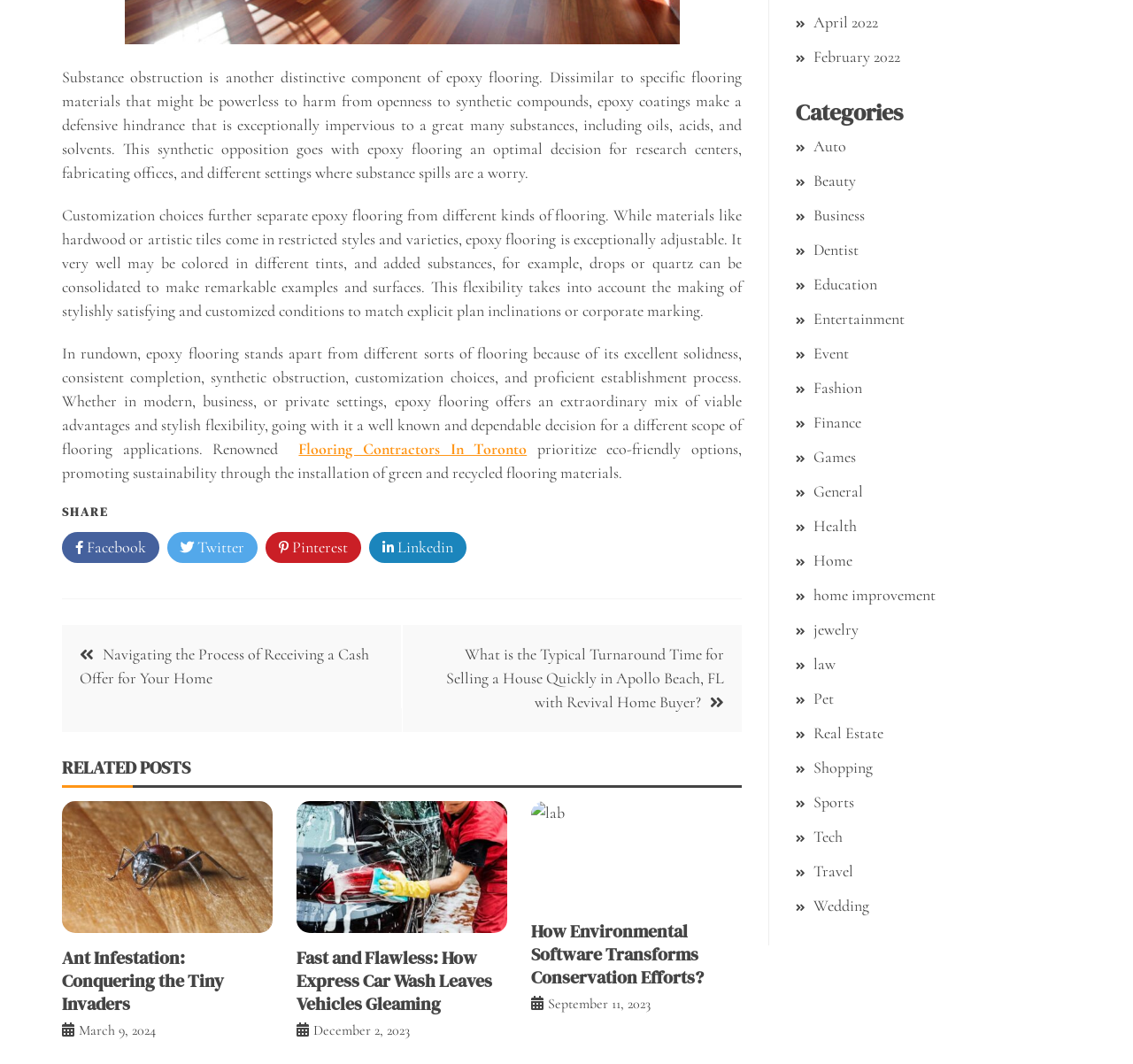Please determine the bounding box coordinates of the clickable area required to carry out the following instruction: "Share on Facebook". The coordinates must be four float numbers between 0 and 1, represented as [left, top, right, bottom].

[0.055, 0.5, 0.141, 0.529]